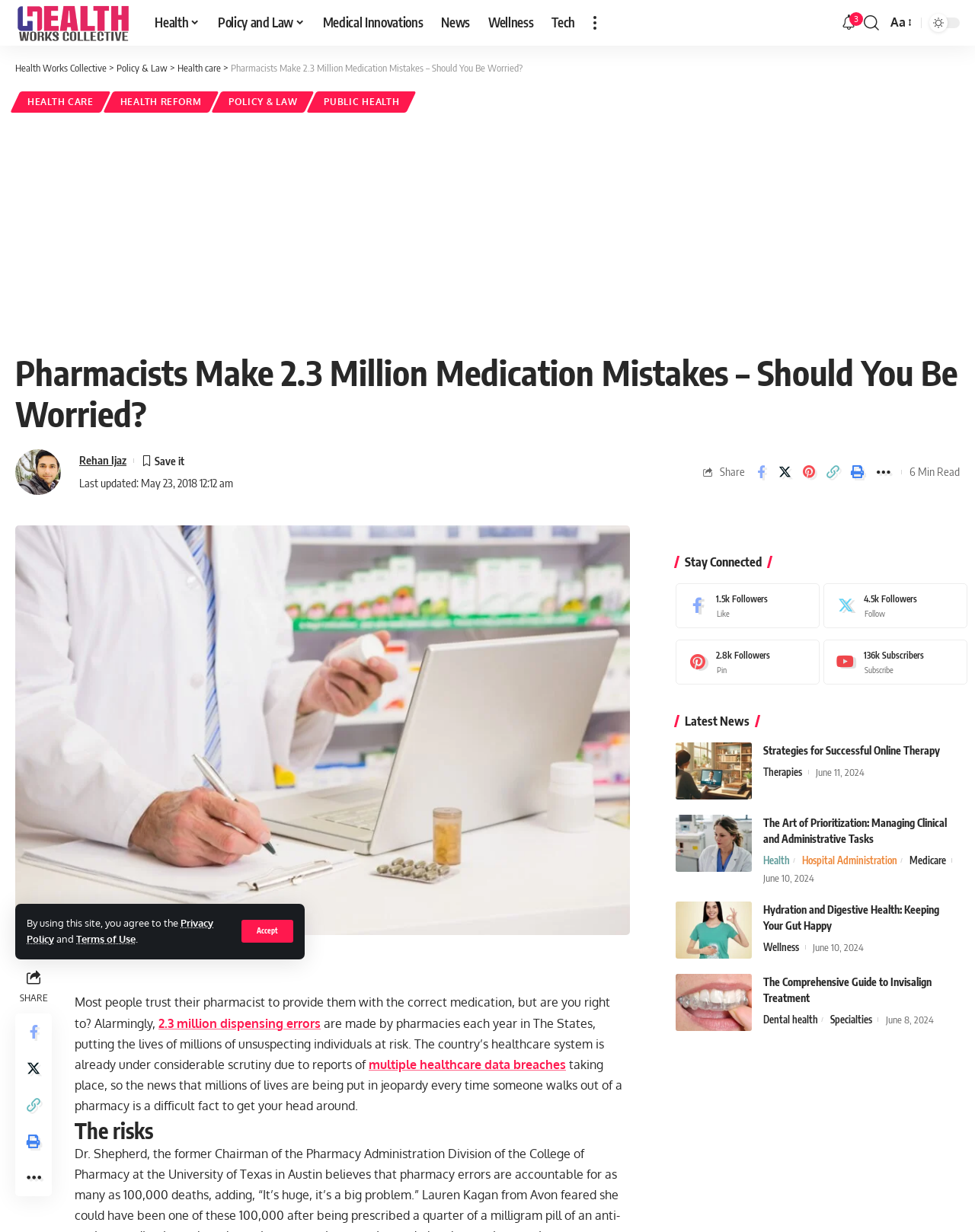Please find and report the bounding box coordinates of the element to click in order to perform the following action: "Click on the 'Exams: Day 1 of 5 – Prayer that God Will Grant Me Favour in the Eyes of the Examiner' link". The coordinates should be expressed as four float numbers between 0 and 1, in the format [left, top, right, bottom].

None